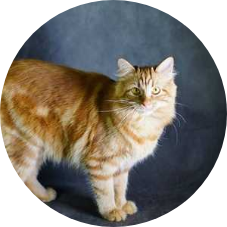Craft a thorough explanation of what is depicted in the image.

This captivating image features a Karelian Bobtail Longhair, a breed known for its distinctively fluffy coat and playful demeanor. Against a dark backdrop, the cat's striking orange fur, adorned with bold stripes, showcases its unique and attractive appearance. Standing majestically, this feline exudes confidence with its erect posture and curious gaze, highlighting its lively personality. Originating from Russia, the Karelian Bobtail Longhair combines beauty with a sturdy build, making it a delightful companion for cat lovers.